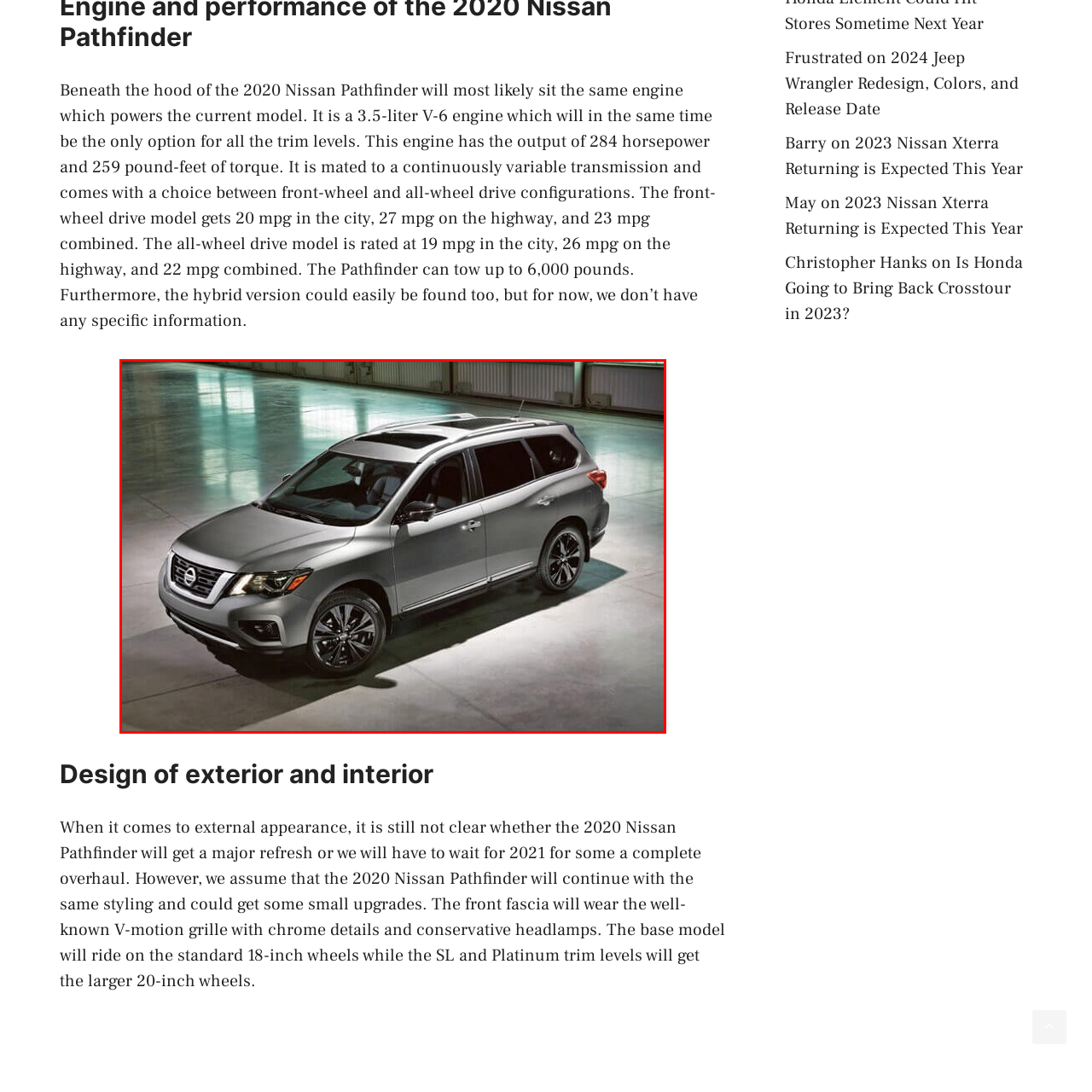Observe the image area highlighted by the pink border and answer the ensuing question in detail, using the visual cues: 
What is the maximum towing capacity of the Pathfinder?

The caption states that the Pathfinder has a towing capacity of up to 6,000 pounds, making it well-equipped for hauling trailers or boats.